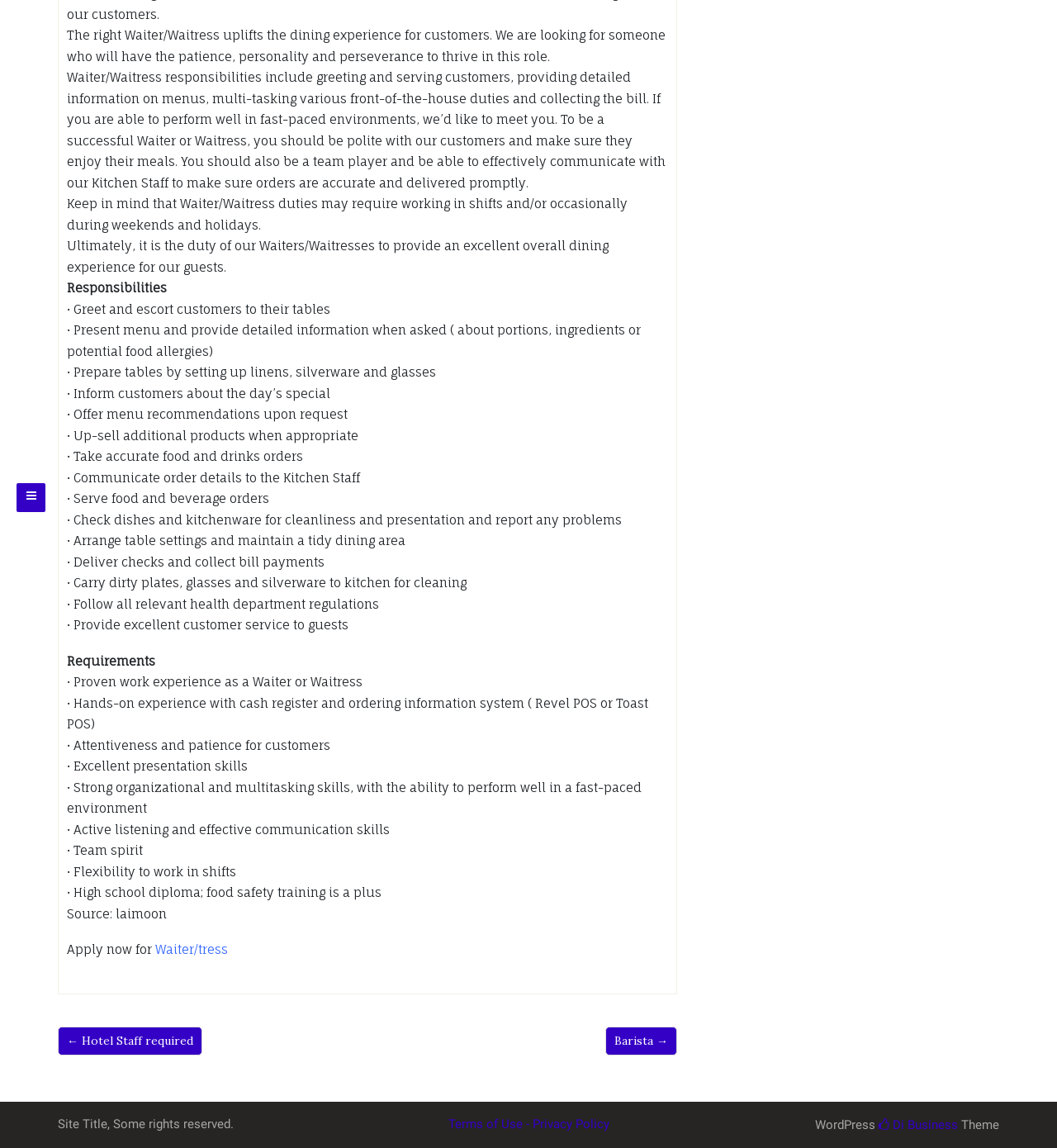Ascertain the bounding box coordinates for the UI element detailed here: "Waiter/tress". The coordinates should be provided as [left, top, right, bottom] with each value being a float between 0 and 1.

[0.147, 0.82, 0.216, 0.834]